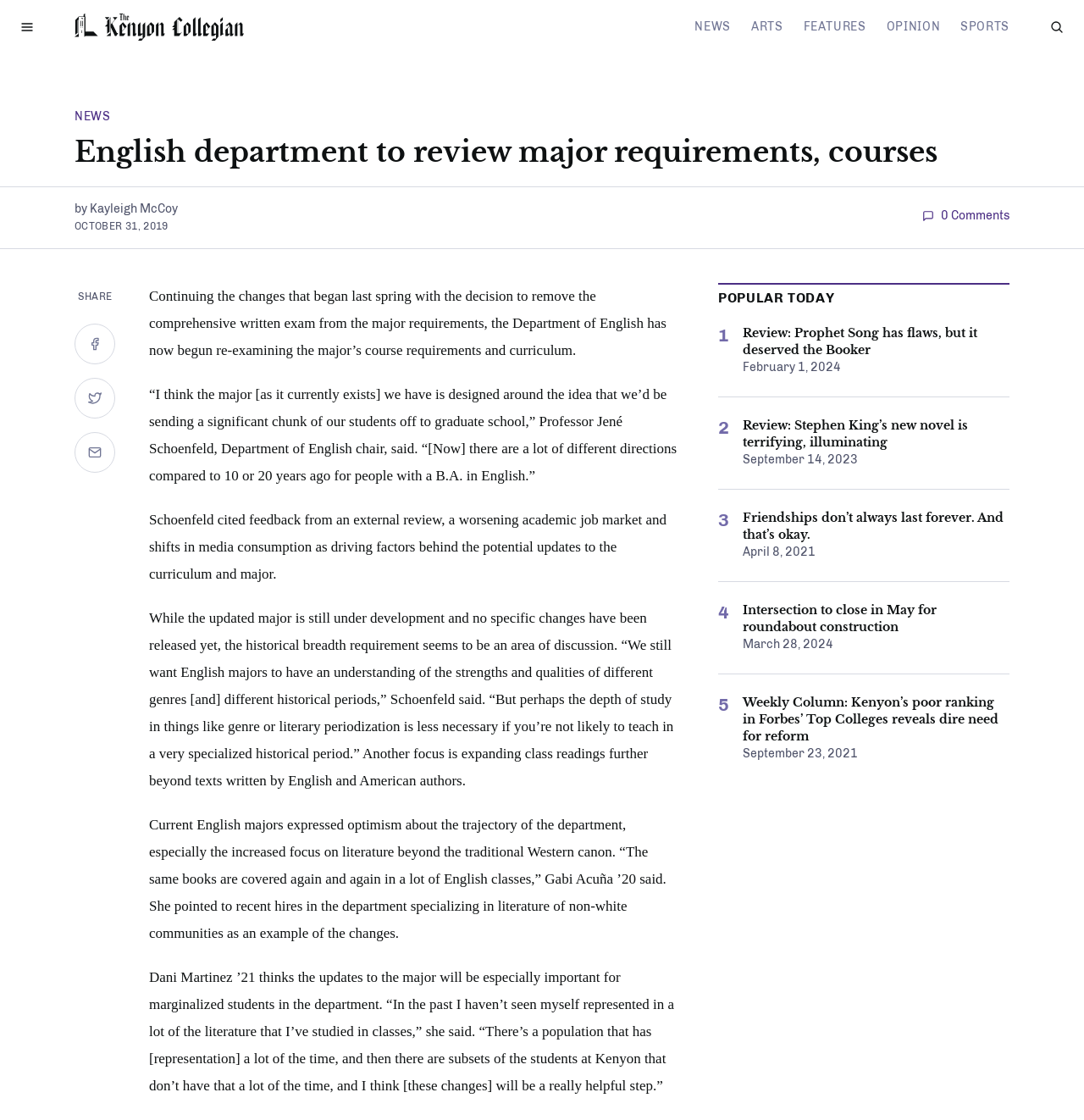Answer briefly with one word or phrase:
What is the section of the webpage that lists popular articles?

POPULAR TODAY